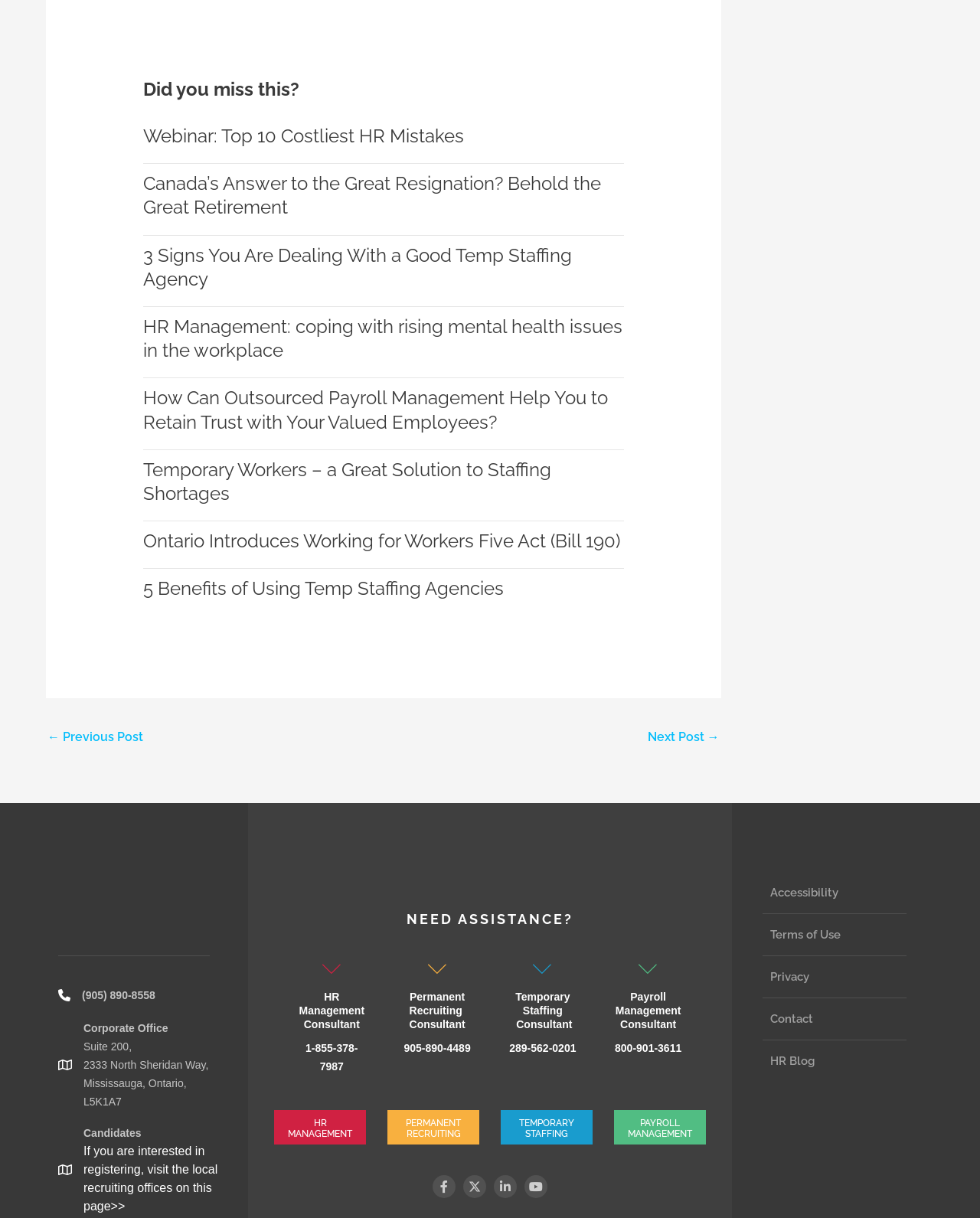Identify the bounding box for the given UI element using the description provided. Coordinates should be in the format (top-left x, top-left y, bottom-right x, bottom-right y) and must be between 0 and 1. Here is the description: Contact

[0.778, 0.82, 0.925, 0.854]